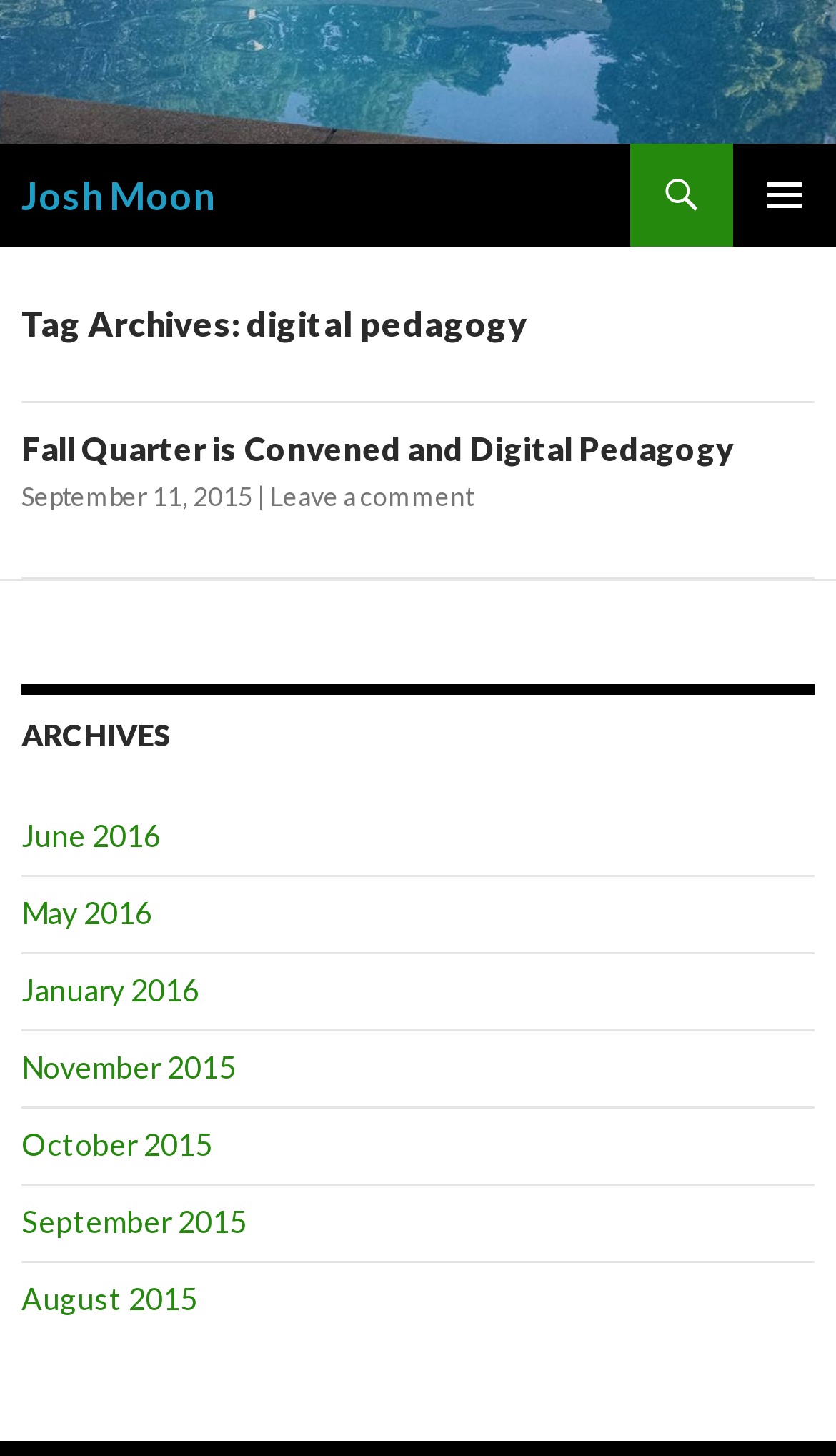Provide the bounding box coordinates in the format (top-left x, top-left y, bottom-right x, bottom-right y). All values are floating point numbers between 0 and 1. Determine the bounding box coordinate of the UI element described as: January 2016

[0.026, 0.667, 0.238, 0.692]